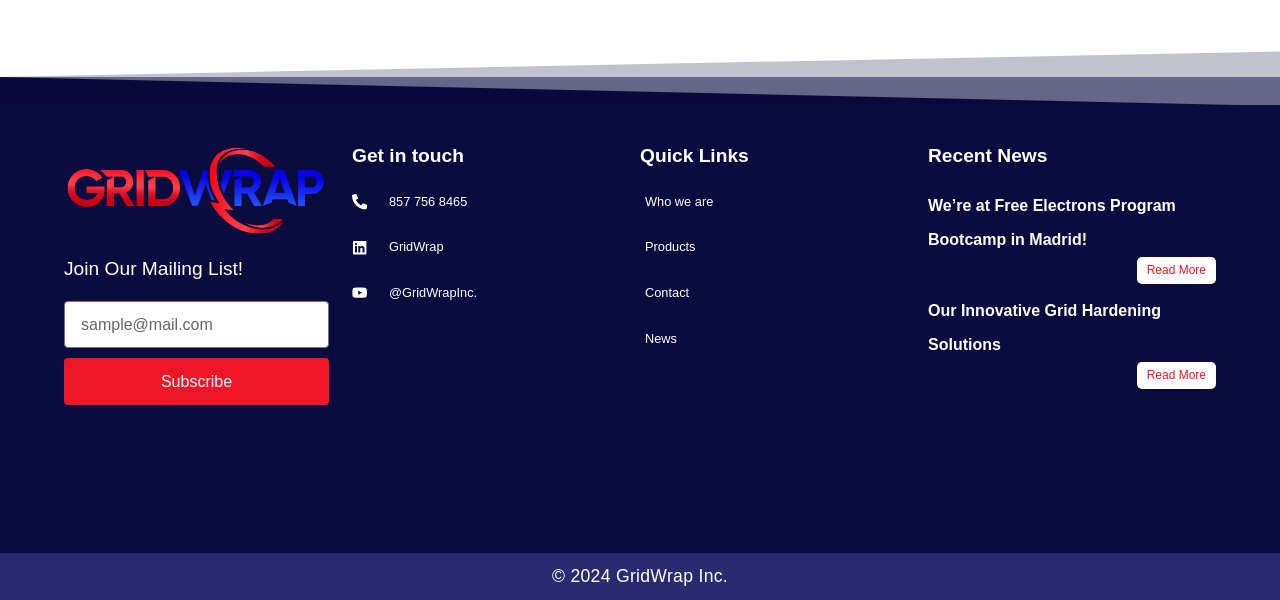What year is the copyright for?
Offer a detailed and full explanation in response to the question.

I found the copyright year by looking at the static text element '© 2024 GridWrap Inc.' at the bottom of the webpage.